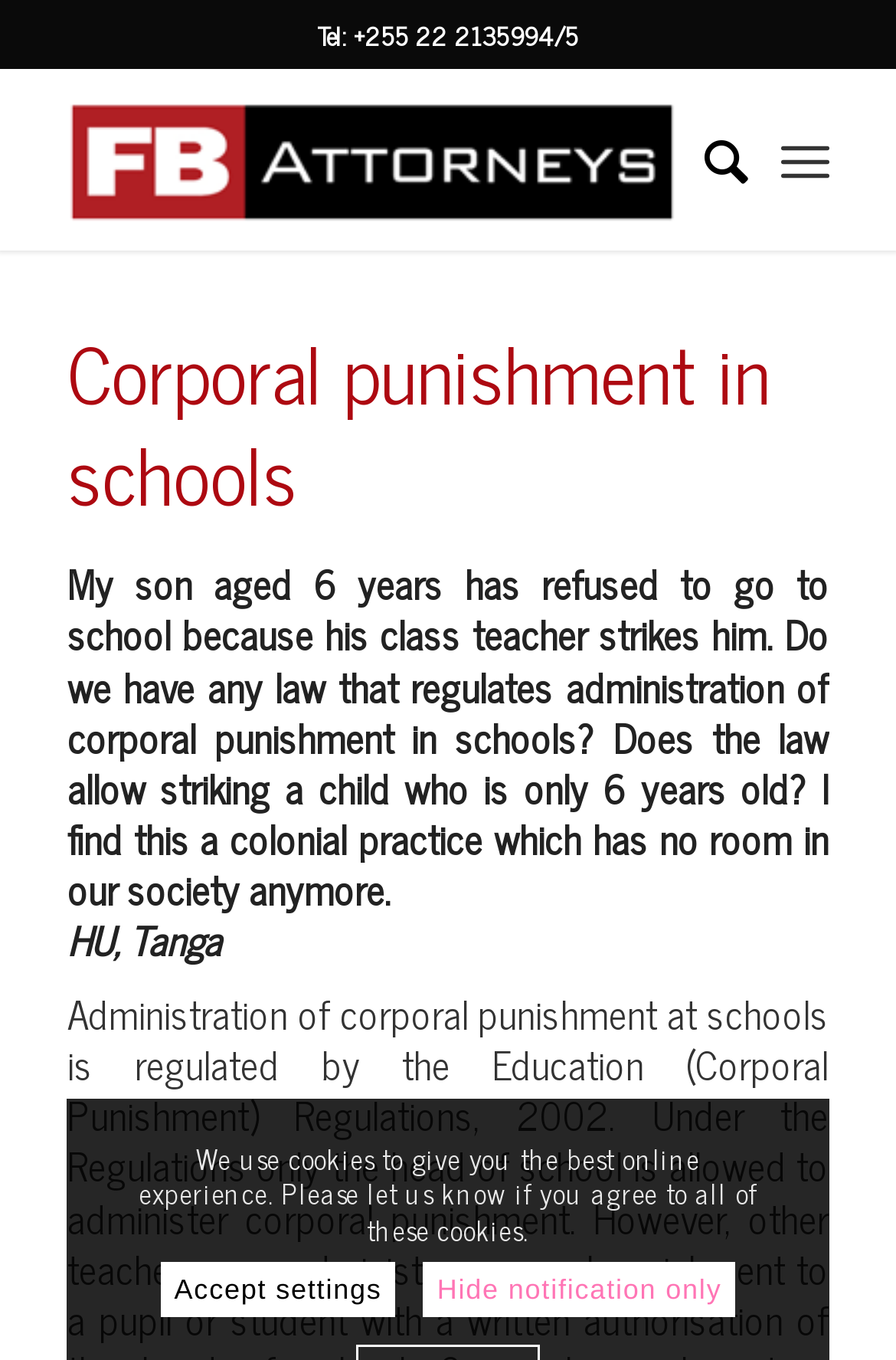Refer to the screenshot and give an in-depth answer to this question: What is the location of the person who asked the question?

The location of the person who asked the question is mentioned at the bottom of the text, which is Tanga.